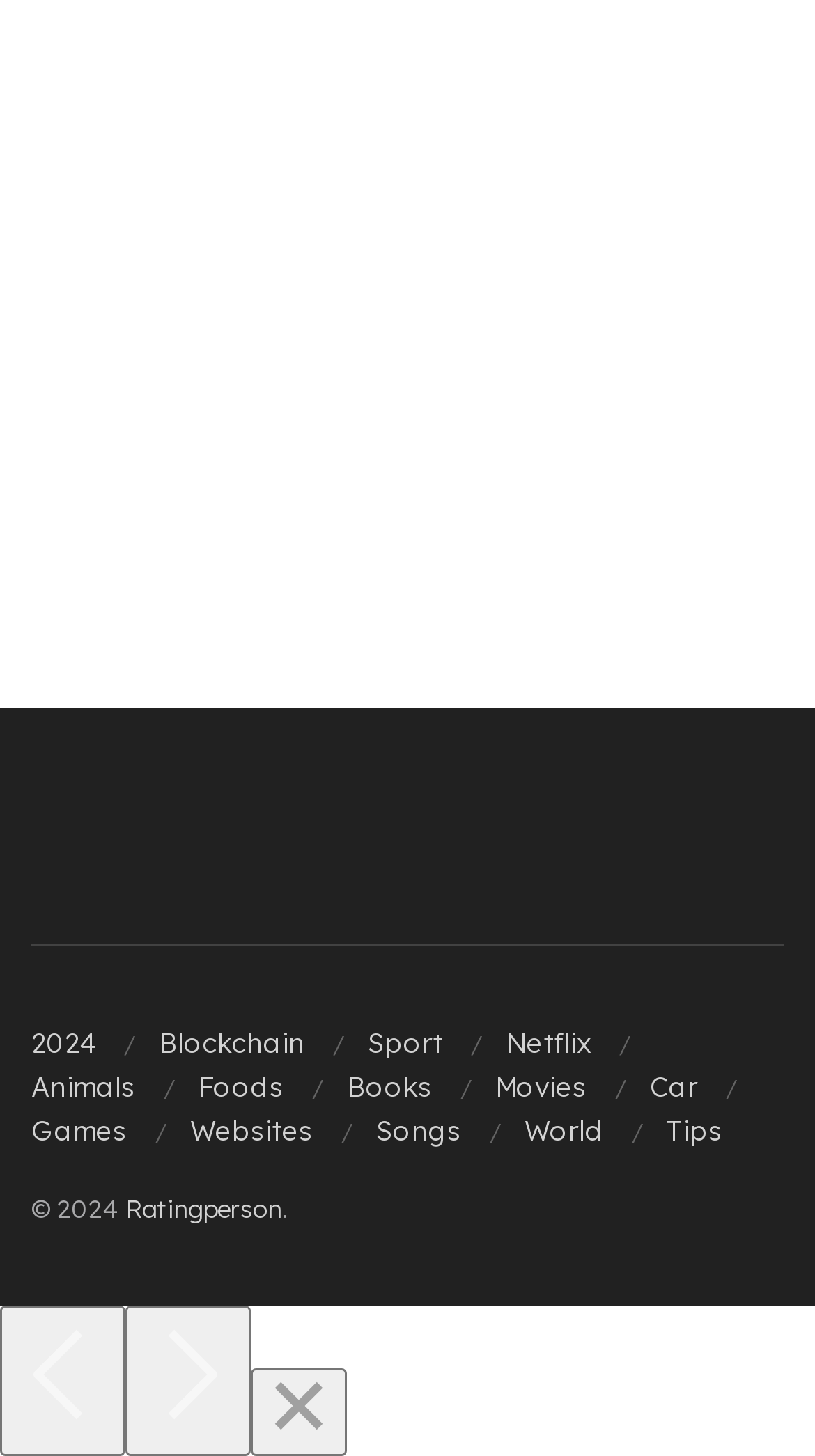How many image elements are at the bottom?
Provide a detailed and well-explained answer to the question.

At the bottom of the webpage, there are three image elements with bounding box coordinates [0.021, 0.901, 0.133, 0.987], [0.174, 0.901, 0.287, 0.987], and [0.328, 0.944, 0.405, 0.987].